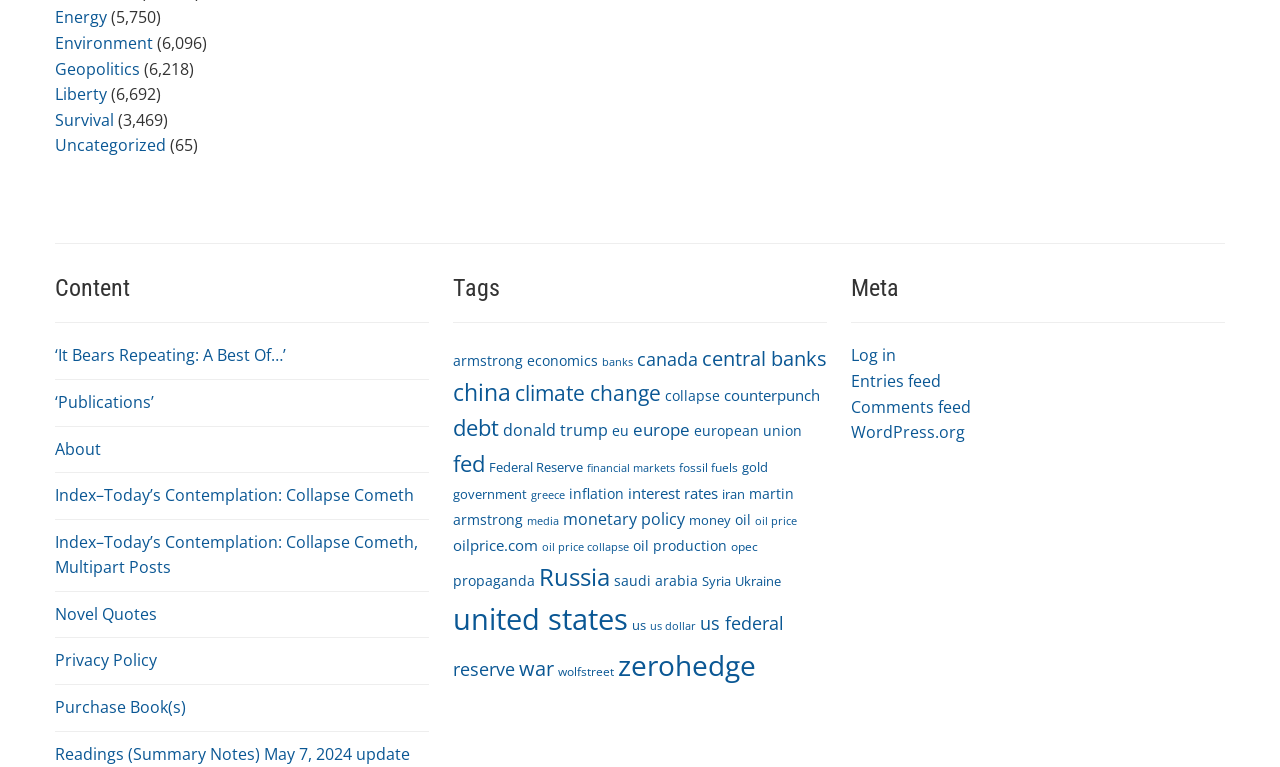What is the title of the last link under the 'Meta' heading?
Based on the image, respond with a single word or phrase.

WordPress.org